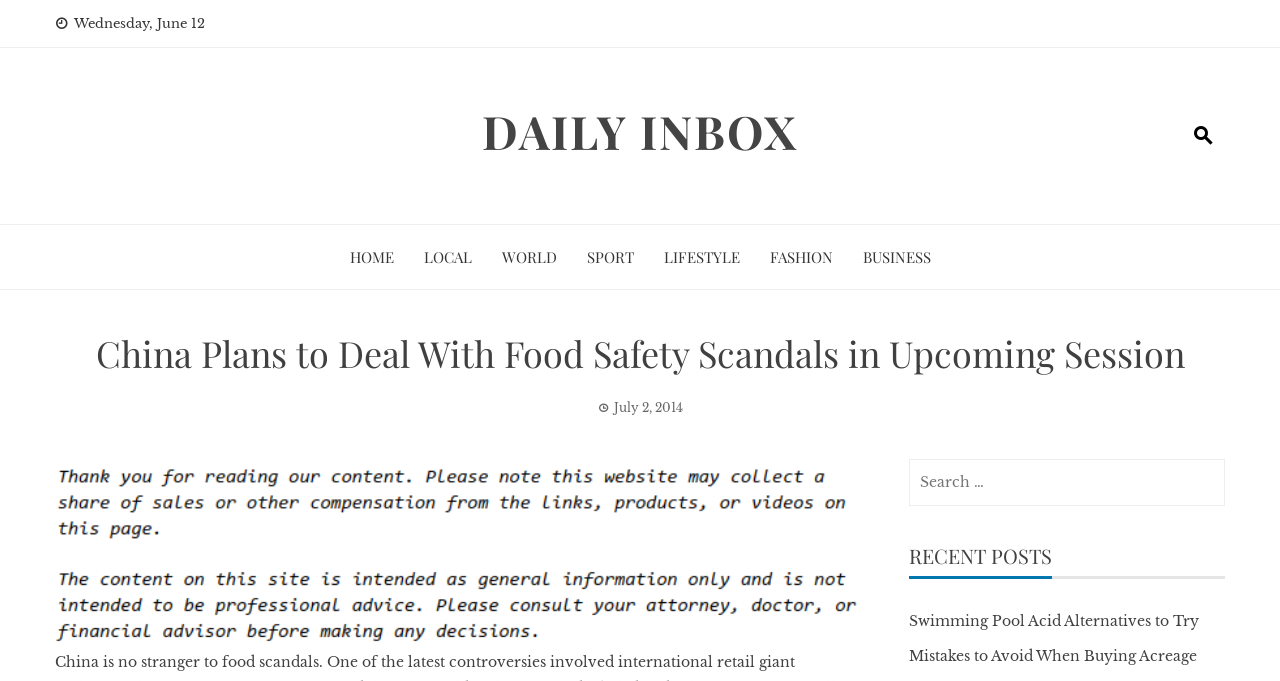How many recent posts are listed?
Answer the question with a single word or phrase, referring to the image.

2